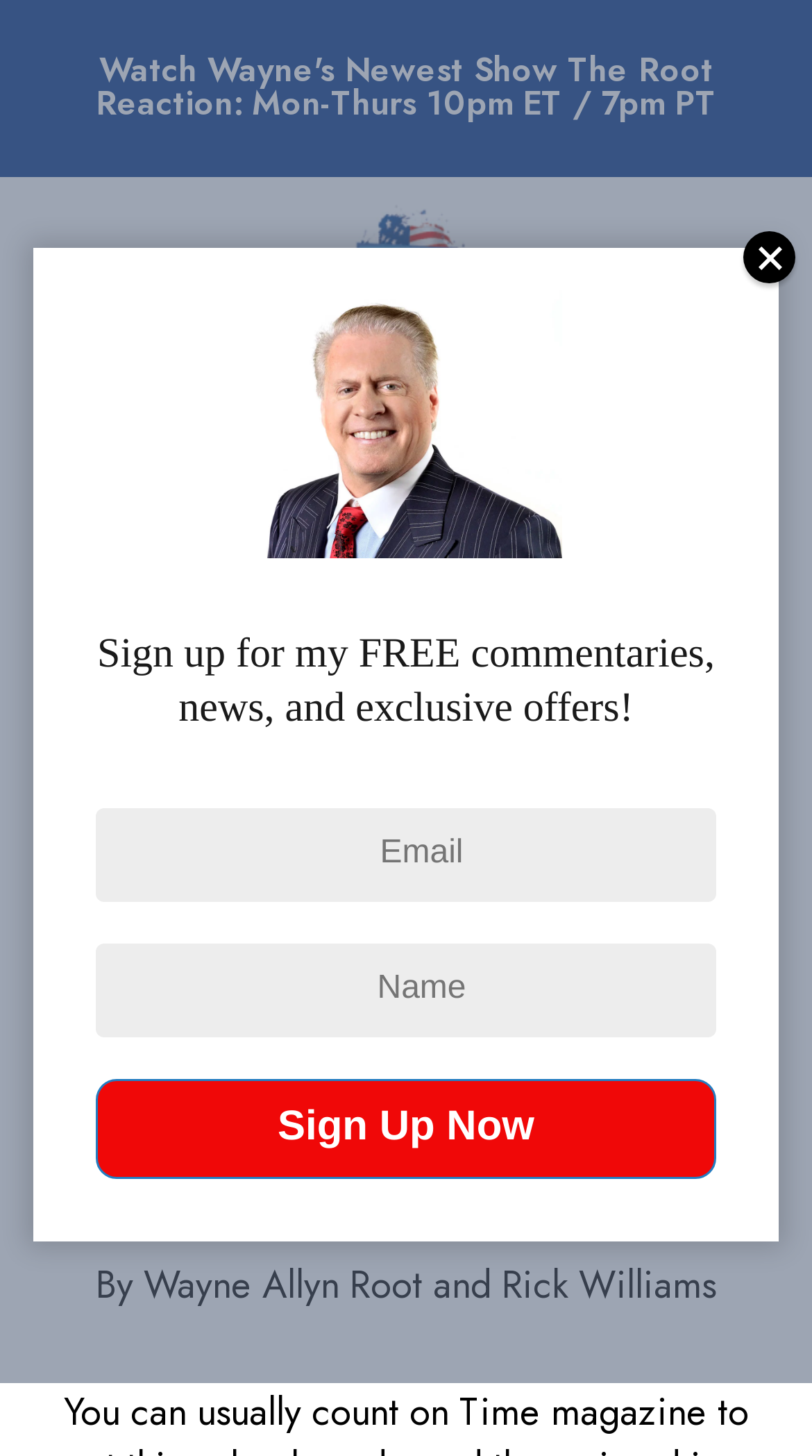What is the topic of the article?
Provide a comprehensive and detailed answer to the question.

I found the topic of the article by looking at the StaticText elements with the texts 'Ben Bernanke is “Disaster of the Century”… NOT “Person of the Year”' and 'Ron Paul Should be Time’s “Person of the Year”' which are located at [0.085, 0.601, 0.703, 0.712] and [0.095, 0.751, 0.905, 0.825] respectively